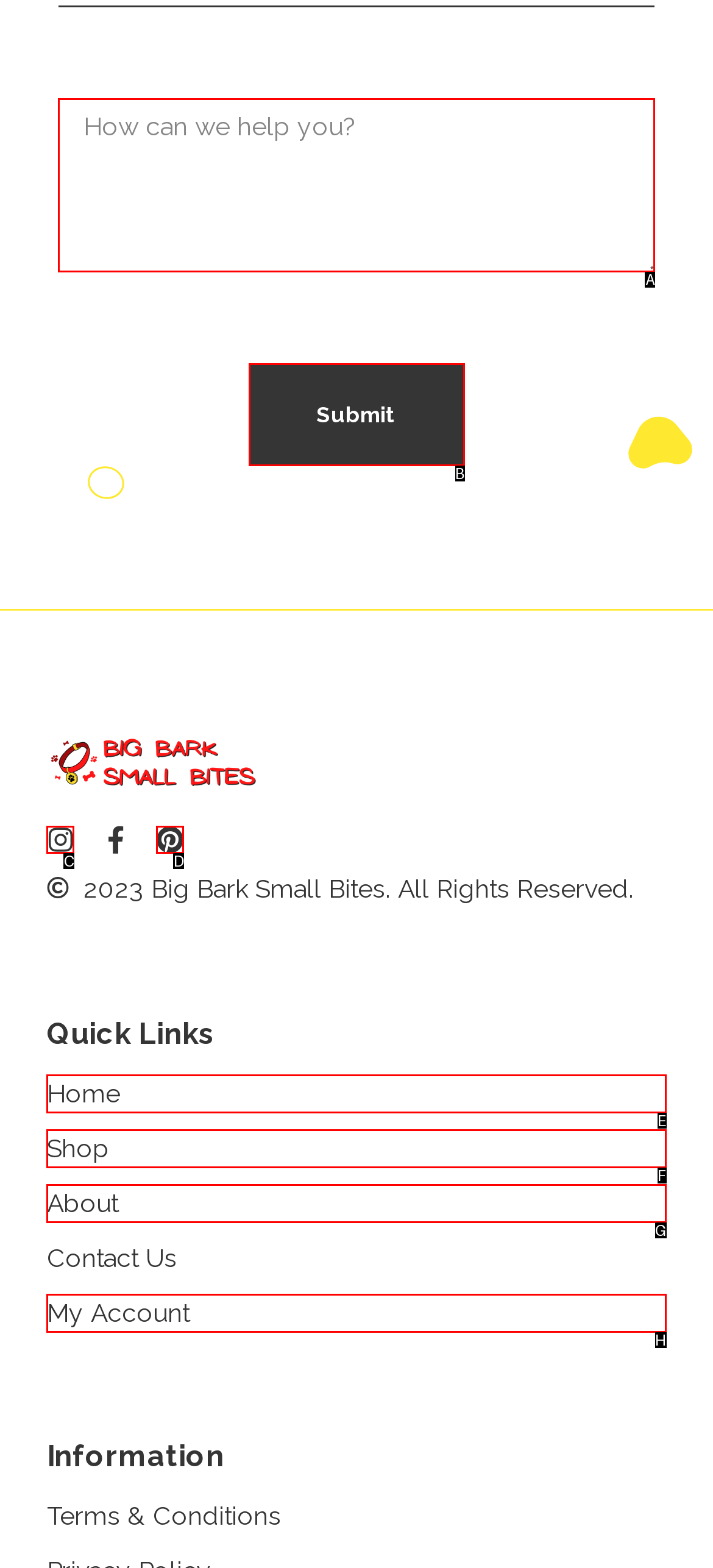Identify the option that corresponds to the description: Instagram. Provide only the letter of the option directly.

C